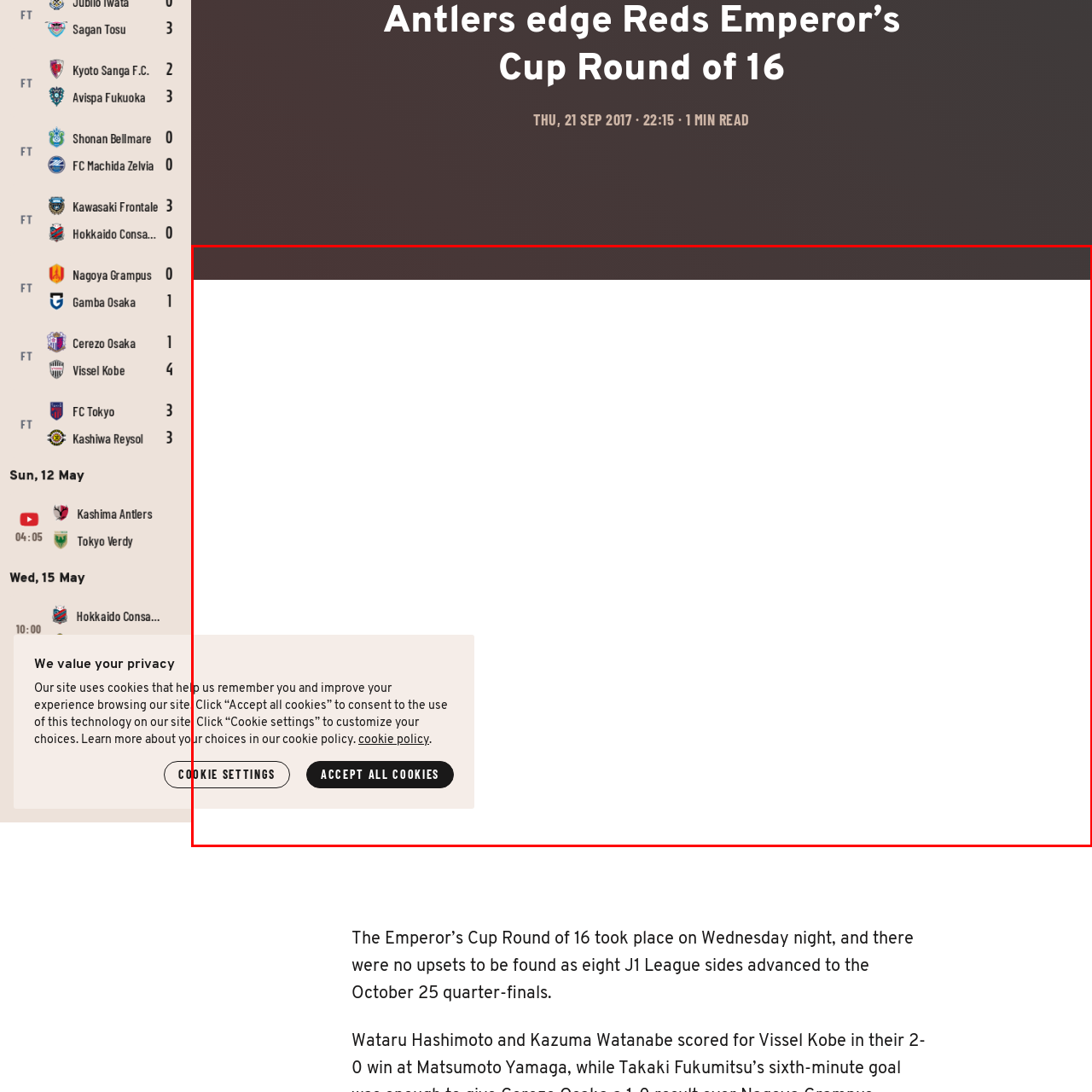Refer to the image area inside the black border, How many teams advanced to the quarter-finals? 
Respond concisely with a single word or phrase.

Eight